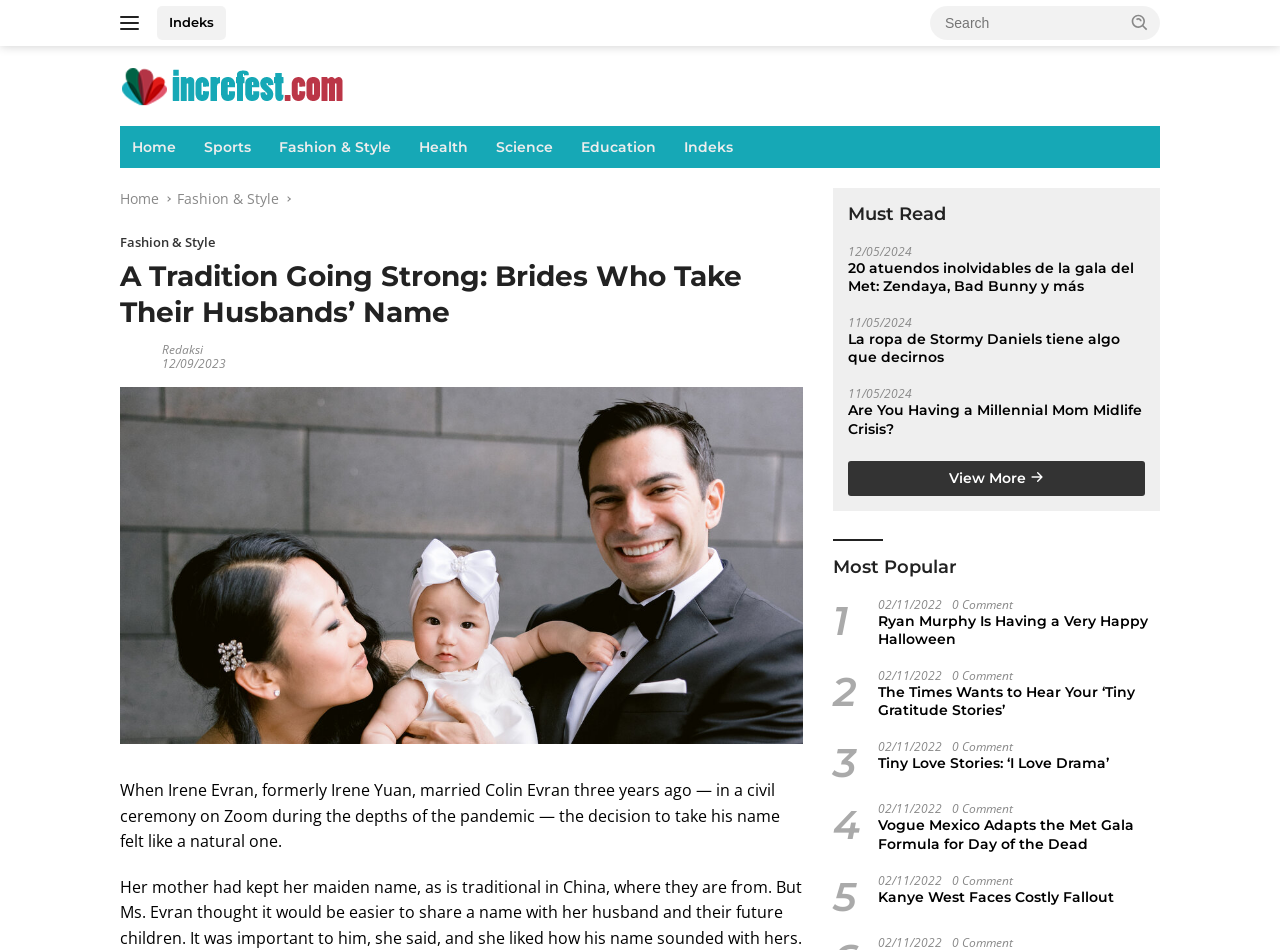Locate the bounding box coordinates of the element that should be clicked to fulfill the instruction: "Search for something".

[0.727, 0.006, 0.906, 0.042]